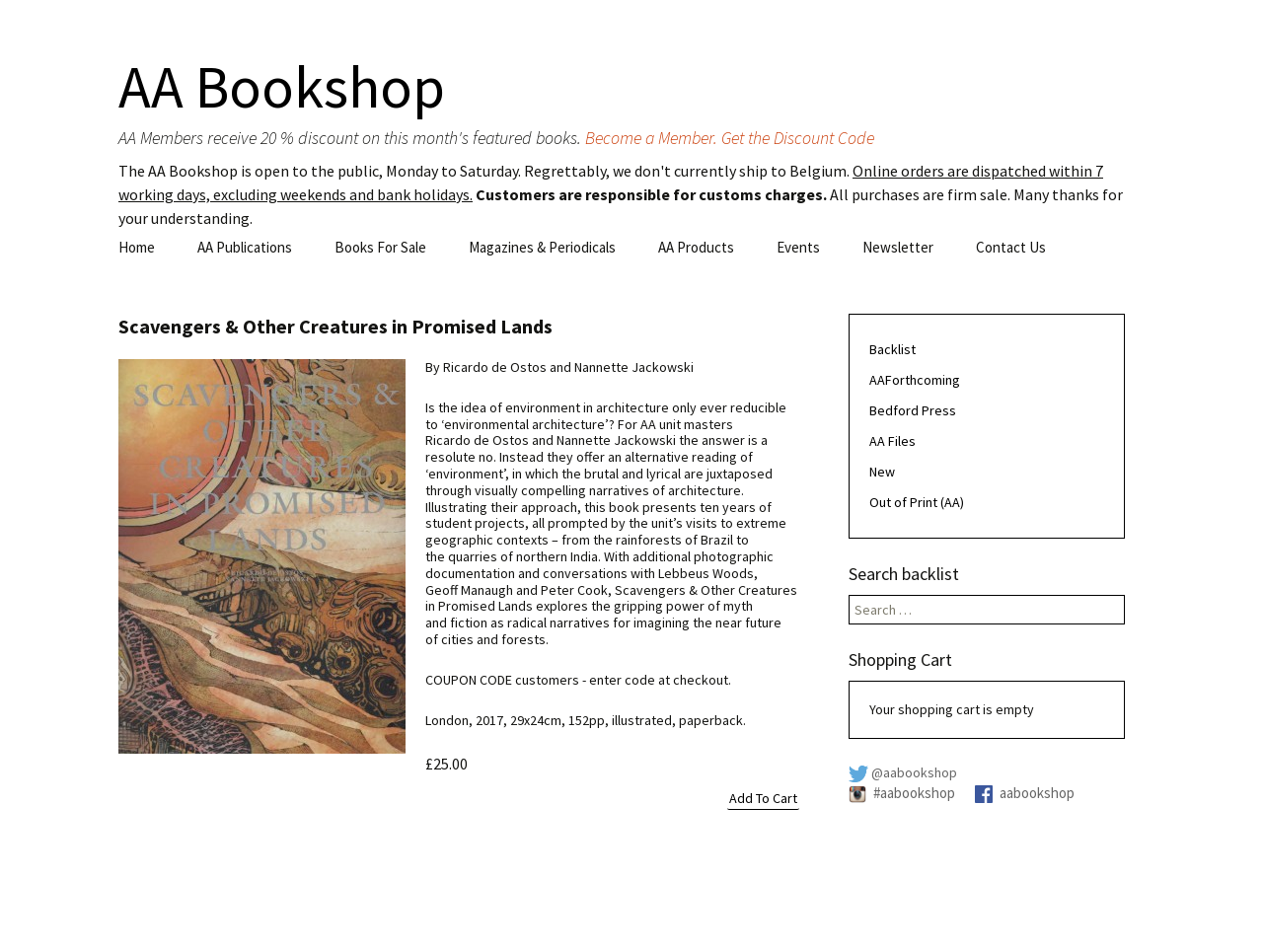Please identify the coordinates of the bounding box for the clickable region that will accomplish this instruction: "Click on 'Become a Member'".

[0.463, 0.133, 0.568, 0.156]